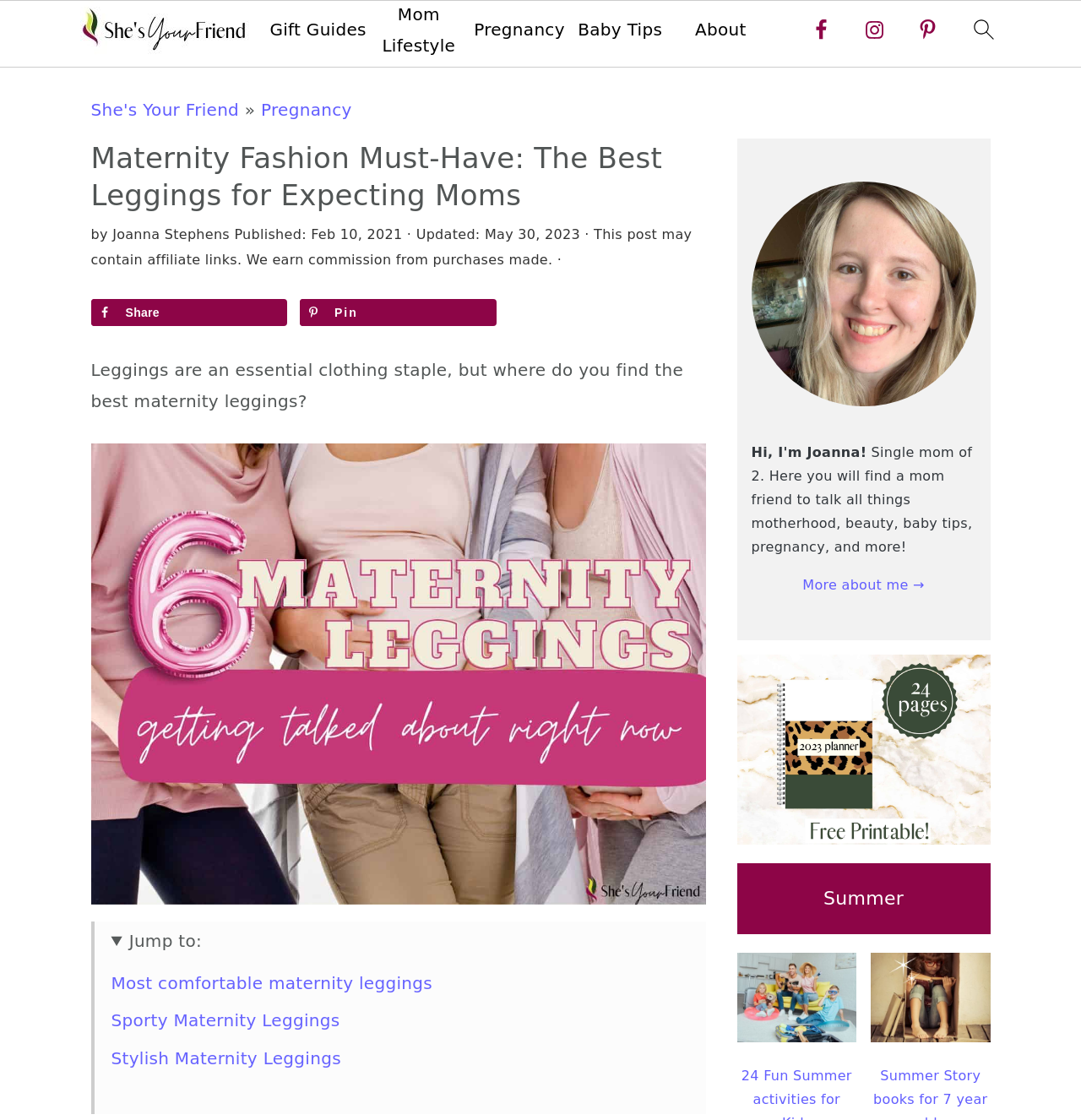Provide a thorough description of this webpage.

This webpage is about maternity fashion, specifically focusing on the best leggings for expecting mothers. At the top, there are three links to skip to primary navigation, main content, and primary sidebar. Below these links, there is a navigation bar with links to different sections of the website, including "Gift Guides", "Pregnancy", "Baby Tips", and "About". 

To the right of the navigation bar, there are three social media links with corresponding images: Facebook, Instagram, and Pinterest. Next to these links, there is a search icon with a magnifying glass image.

The main content of the webpage starts with a breadcrumb navigation section, which shows the current page's location within the website's hierarchy. Below this, there is a heading that reads "Maternity Fashion Must-Have: The Best Leggings for Expecting Moms" followed by the author's name, "Joanna Stephens", and the publication and update dates.

The main article begins with a brief introduction, stating that leggings are an essential clothing staple for expecting mothers, but it can be challenging to find the best ones. Below this introduction, there is a large image featuring three pregnant women with a text overlay that reads "six maternity leggings getting talked about right now".

The article is divided into sections, each with a heading and a link to jump to that section. The sections include "Most comfortable maternity leggings", "Sporty Maternity Leggings", and "Stylish Maternity Leggings".

On the right side of the webpage, there is a primary sidebar with a heading. Below this, there is an image of a young woman, followed by a brief description of the website's author, who is a single mom of two. There is also a link to learn more about the author. Further down, there is an image of a 2023 planner with a text overlay that reads "free printable and 24 pages", and a heading that reads "Summer".